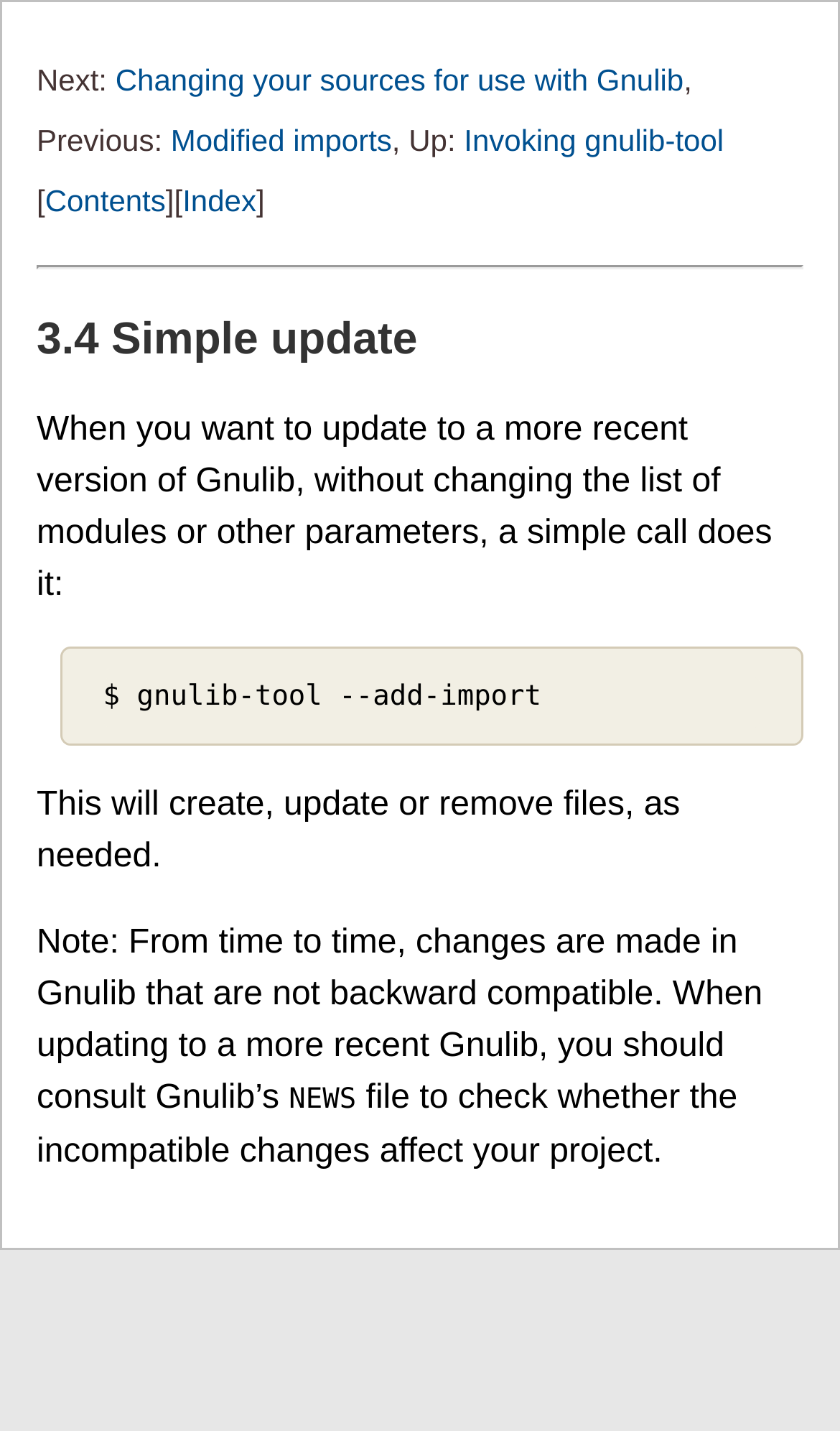What should be consulted when updating to a more recent Gnulib?
Please provide a comprehensive answer based on the contents of the image.

When updating to a more recent Gnulib, it is recommended to consult Gnulib's NEWS file to check whether the incompatible changes affect the project. This is stated in the webpage as a note to consider when updating Gnulib.